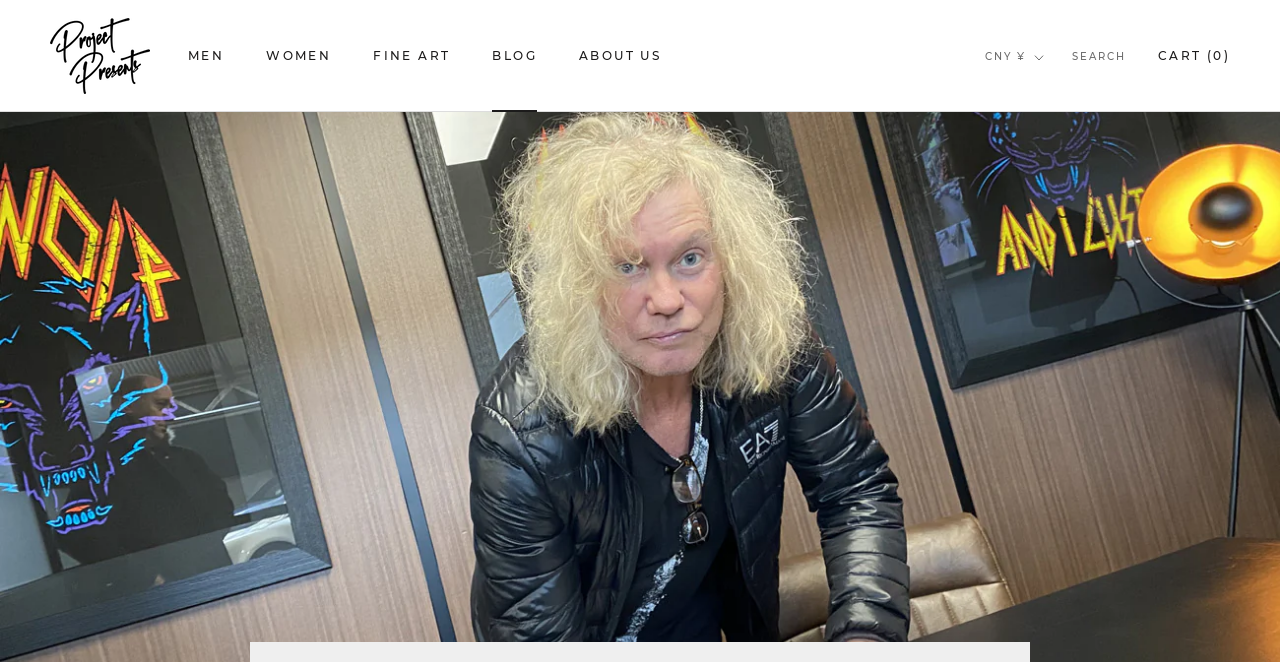For the element described, predict the bounding box coordinates as (top-left x, top-left y, bottom-right x, bottom-right y). All values should be between 0 and 1. Element description: WomenWomen

[0.208, 0.073, 0.259, 0.096]